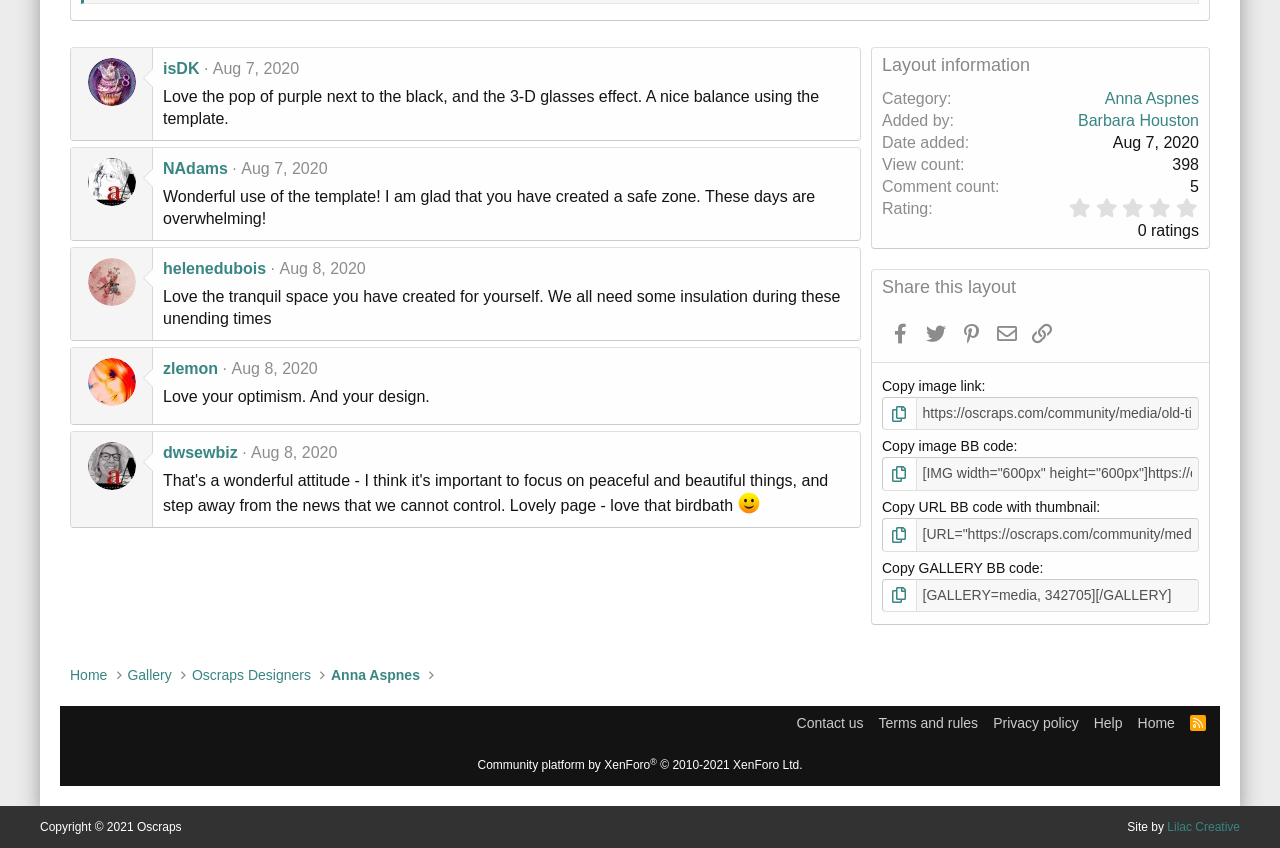Bounding box coordinates are specified in the format (top-left x, top-left y, bottom-right x, bottom-right y). All values are floating point numbers bounded between 0 and 1. Please provide the bounding box coordinate of the region this sentence describes: helenedubois

[0.127, 0.307, 0.208, 0.327]